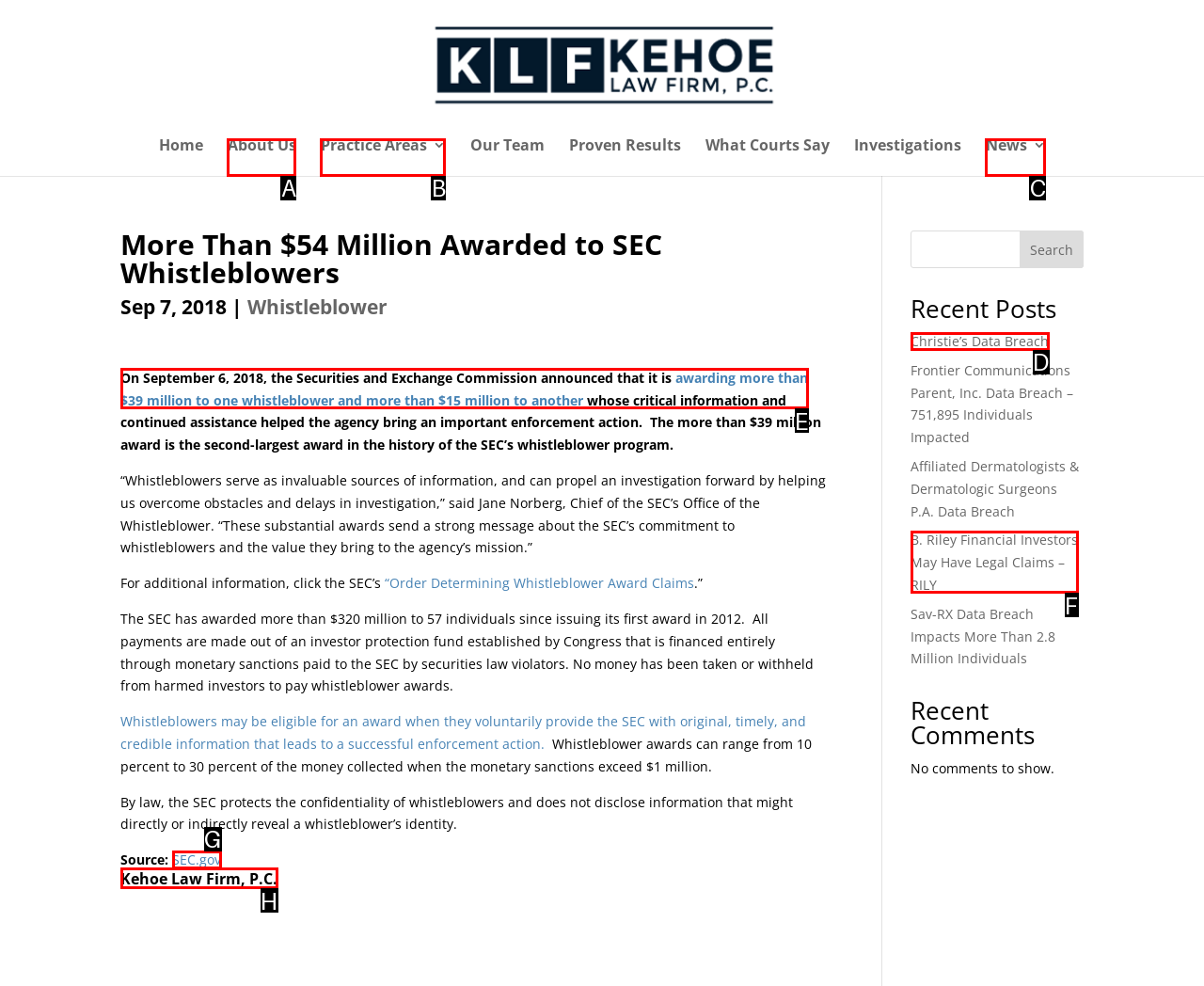From the provided options, which letter corresponds to the element described as: About Us
Answer with the letter only.

A